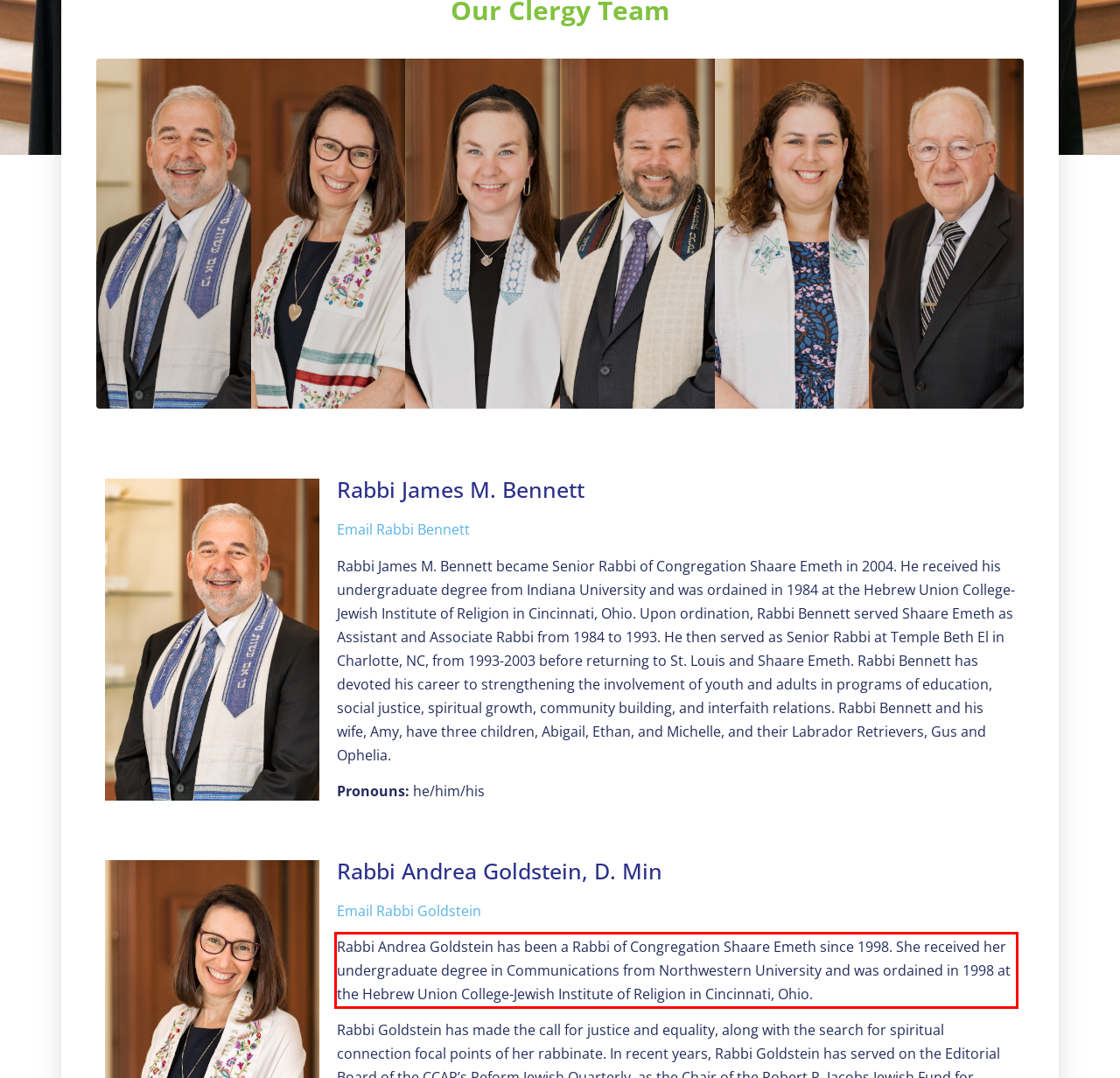You are provided with a screenshot of a webpage that includes a red bounding box. Extract and generate the text content found within the red bounding box.

Rabbi Andrea Goldstein has been a Rabbi of Congregation Shaare Emeth since 1998. She received her undergraduate degree in Communications from Northwestern University and was ordained in 1998 at the Hebrew Union College-Jewish Institute of Religion in Cincinnati, Ohio.